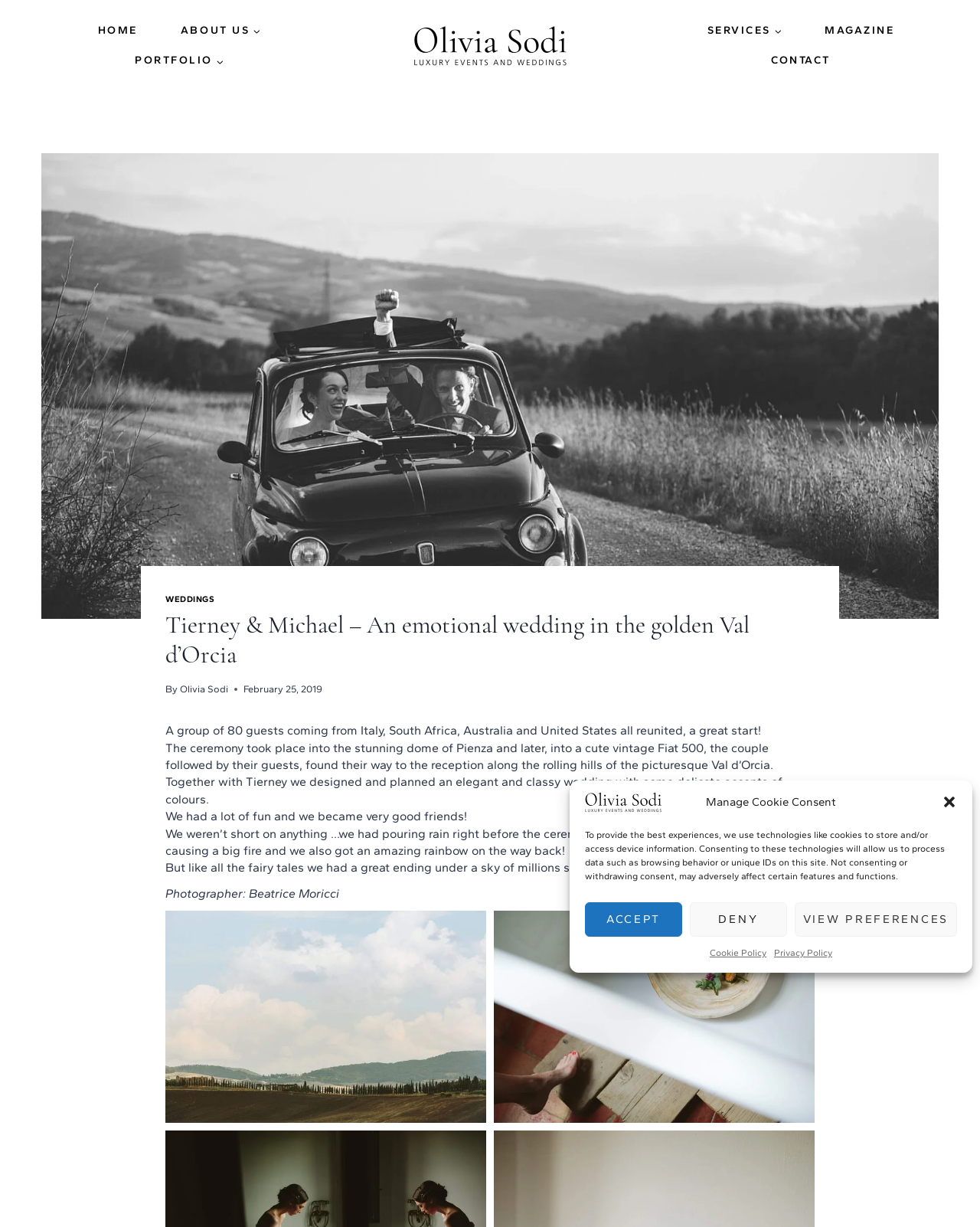Using the format (top-left x, top-left y, bottom-right x, bottom-right y), provide the bounding box coordinates for the described UI element. All values should be floating point numbers between 0 and 1: Adipex Online

None